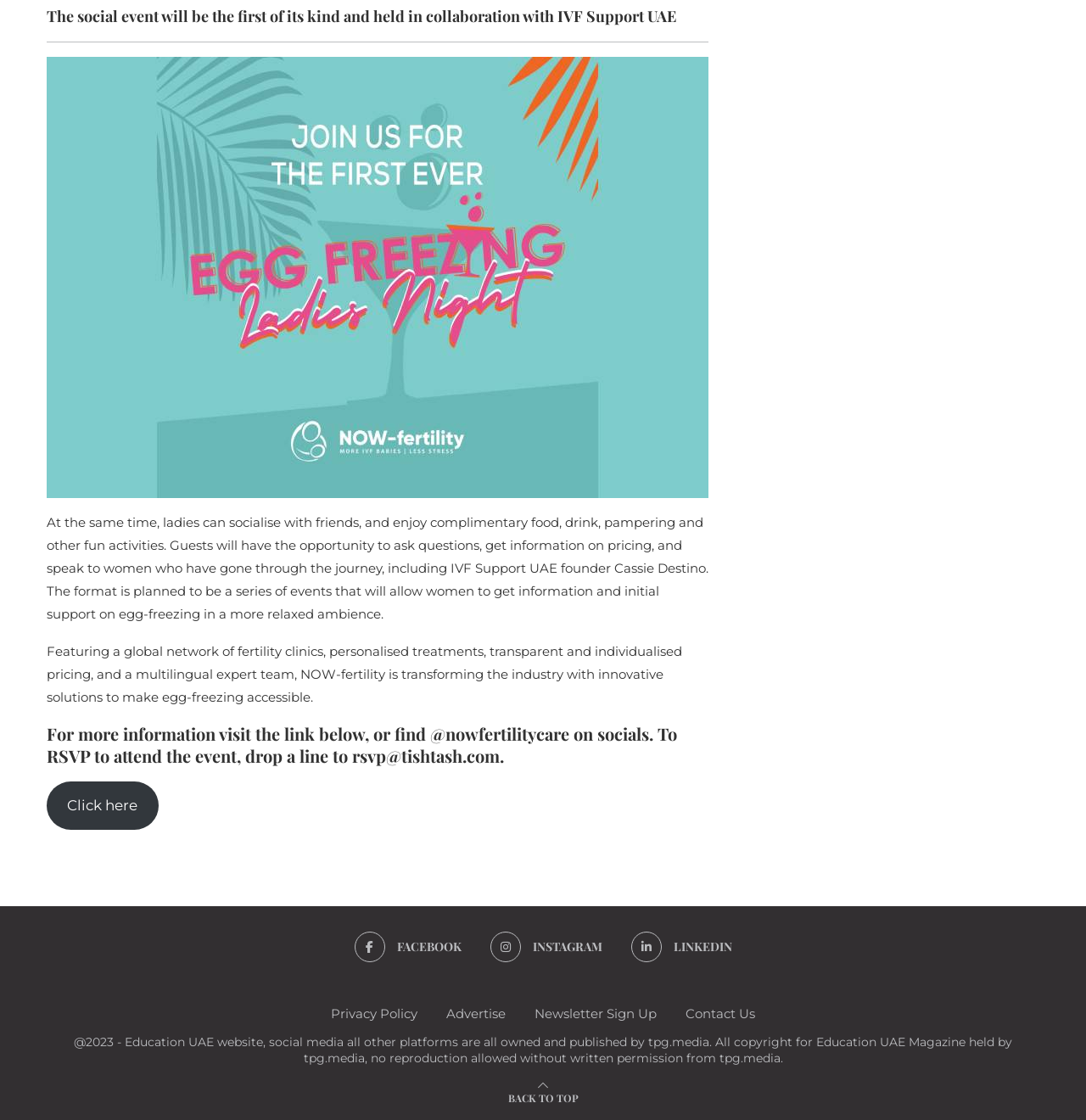Find the bounding box coordinates for the UI element that matches this description: "aria-label="Email" name="email" placeholder="Email"".

None